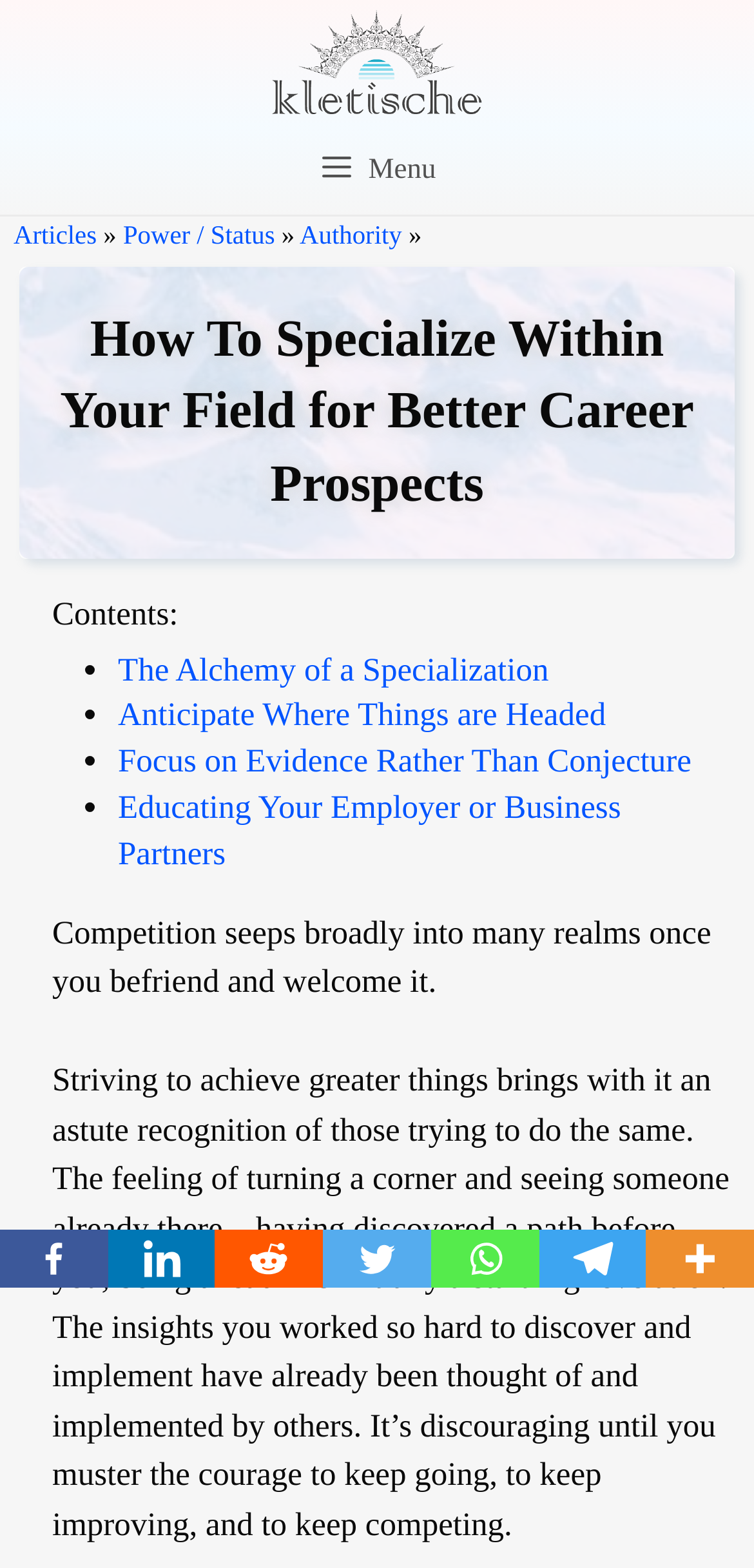Indicate the bounding box coordinates of the clickable region to achieve the following instruction: "Click on the Kletische link."

[0.359, 0.027, 0.641, 0.051]